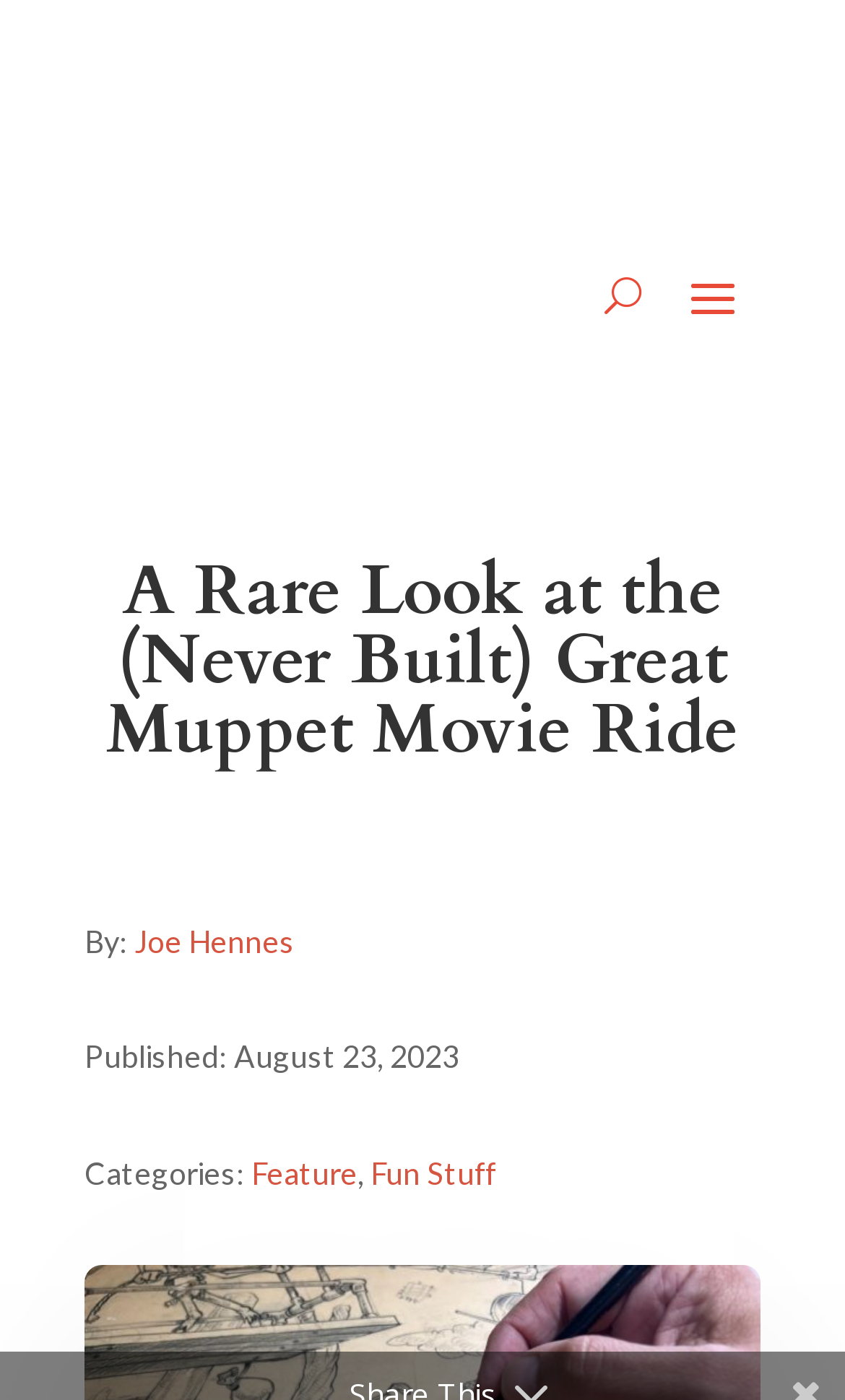What is the topic of the article?
Using the image, provide a concise answer in one word or a short phrase.

The Great Muppet Movie Ride